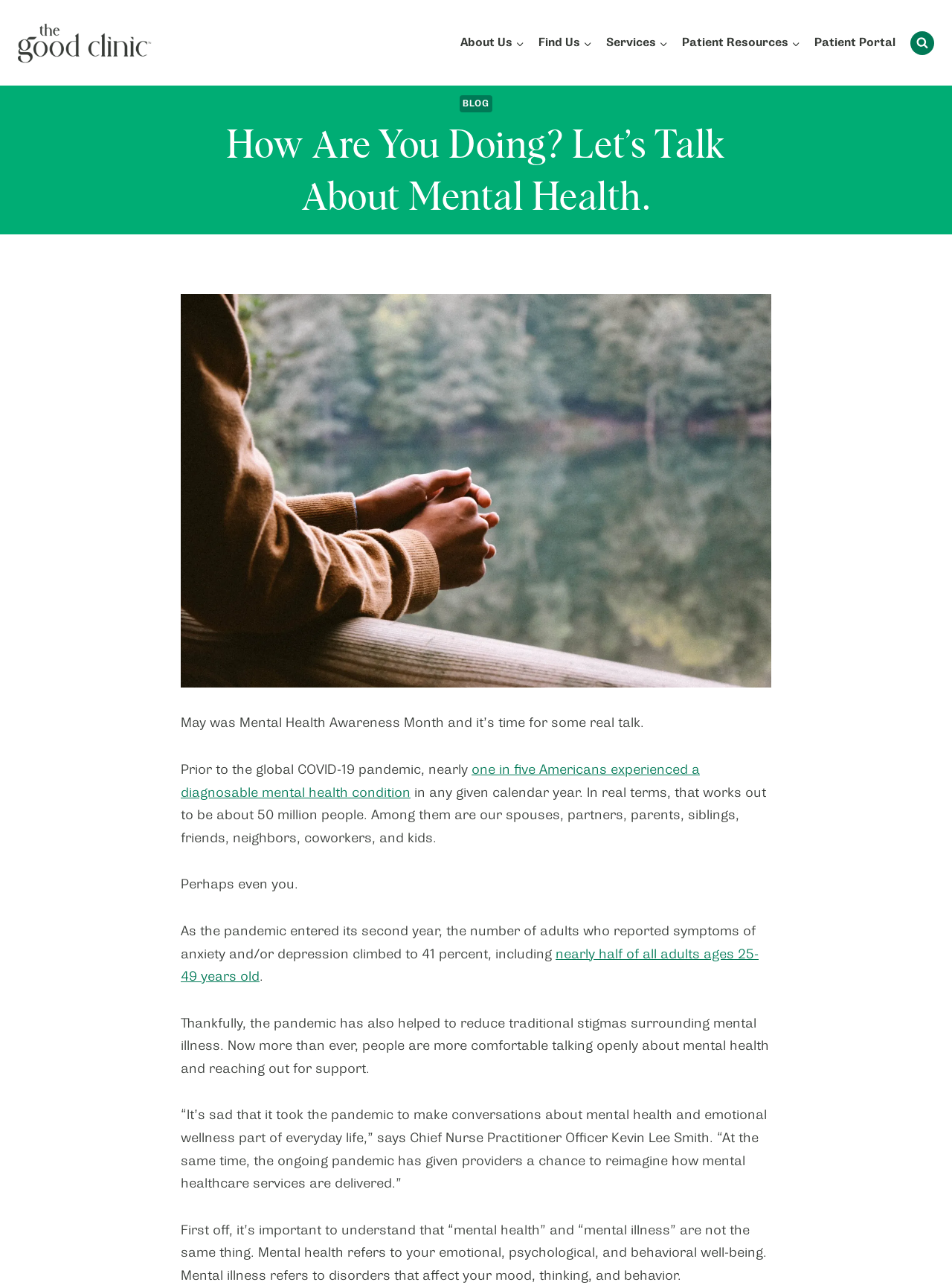Determine the coordinates of the bounding box for the clickable area needed to execute this instruction: "Learn more about mental health conditions".

[0.19, 0.592, 0.735, 0.621]